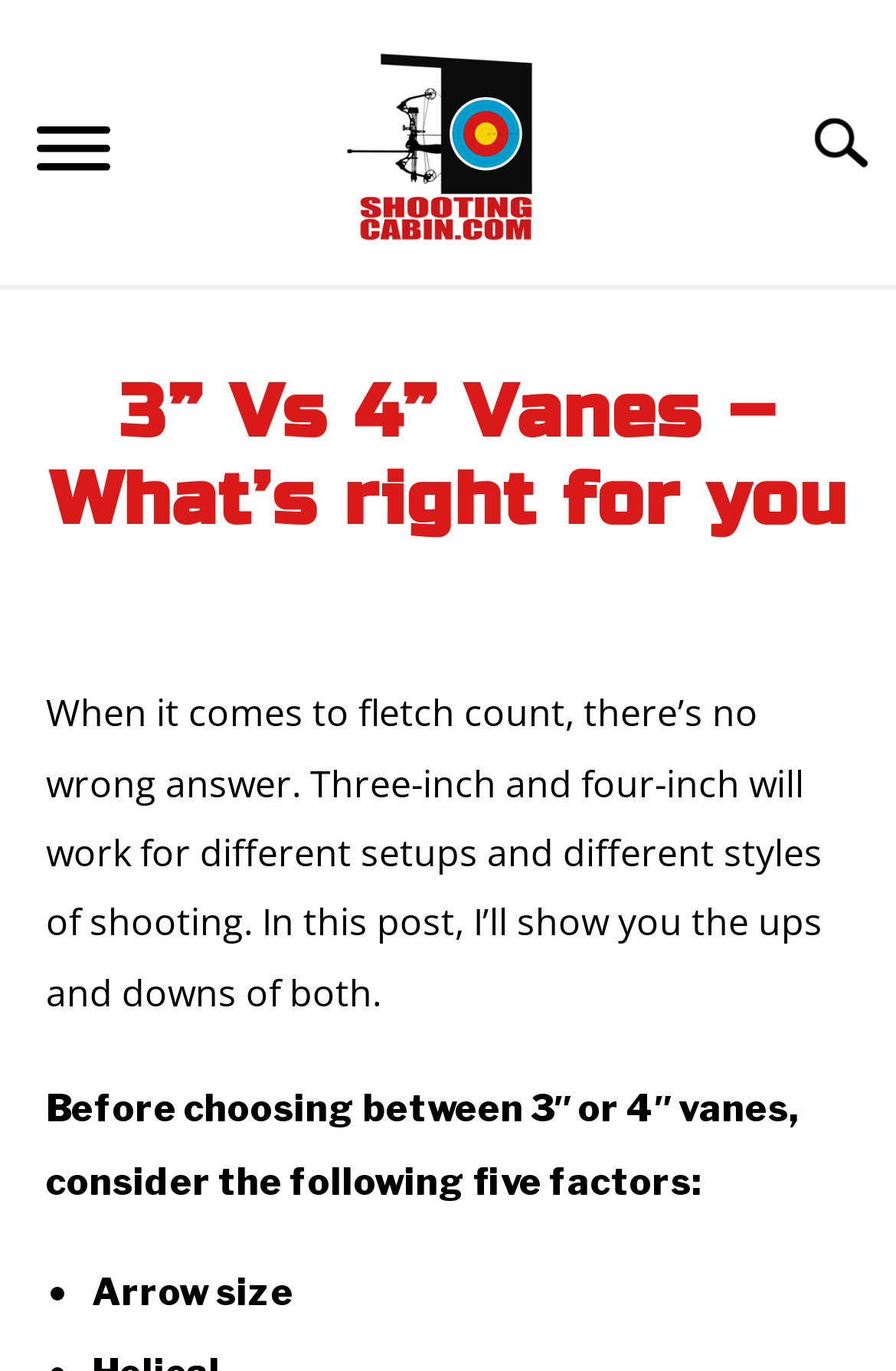Please locate the bounding box coordinates of the element that should be clicked to complete the given instruction: "Go to 'HOME'".

[0.0, 0.209, 1.0, 0.287]